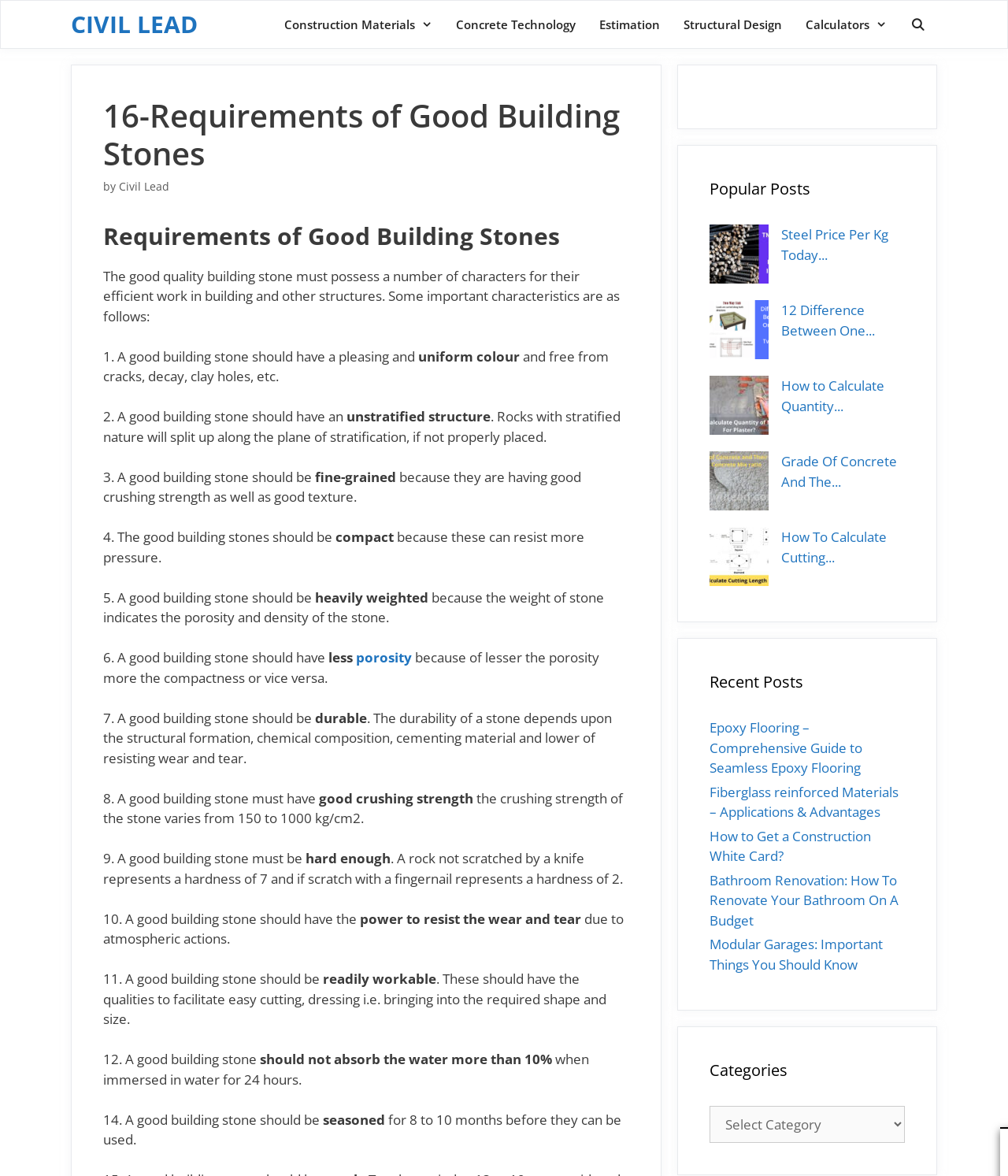Specify the bounding box coordinates of the element's area that should be clicked to execute the given instruction: "Select a category from the dropdown menu". The coordinates should be four float numbers between 0 and 1, i.e., [left, top, right, bottom].

[0.704, 0.94, 0.898, 0.972]